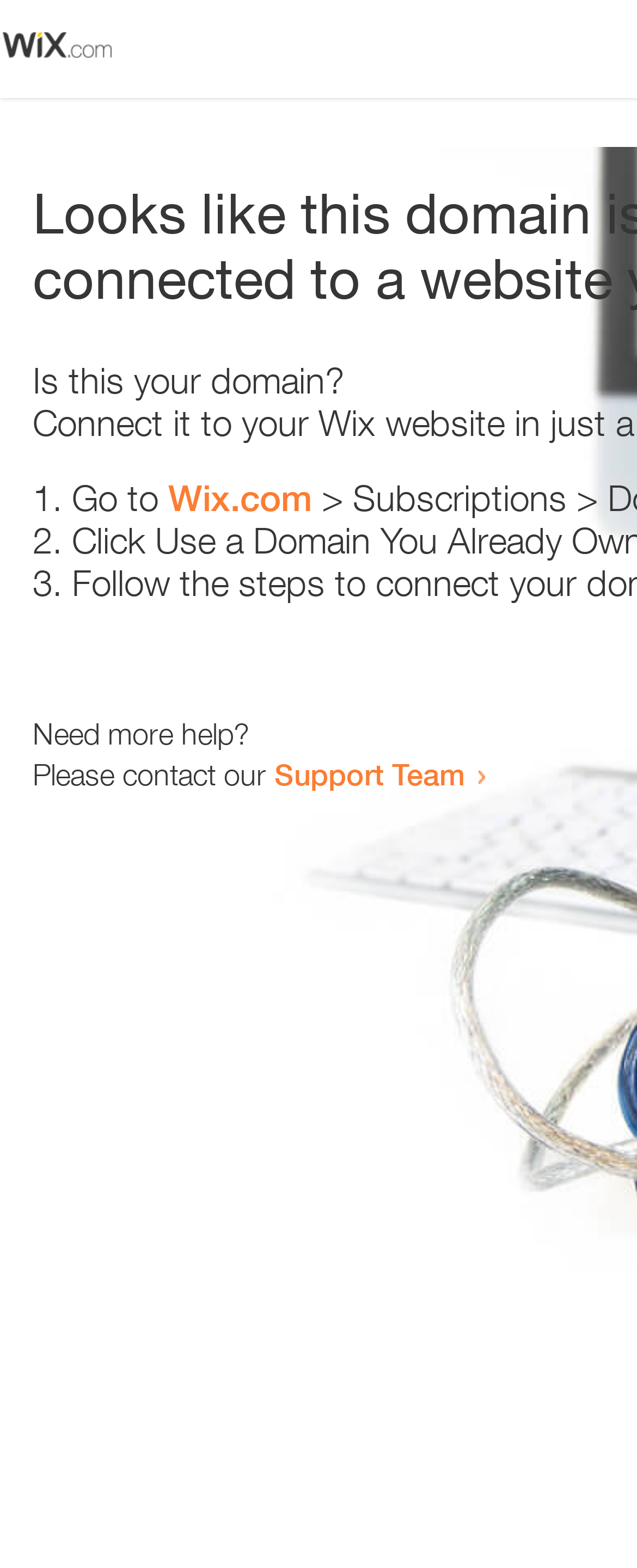Provide your answer in one word or a succinct phrase for the question: 
How many list items are there?

3